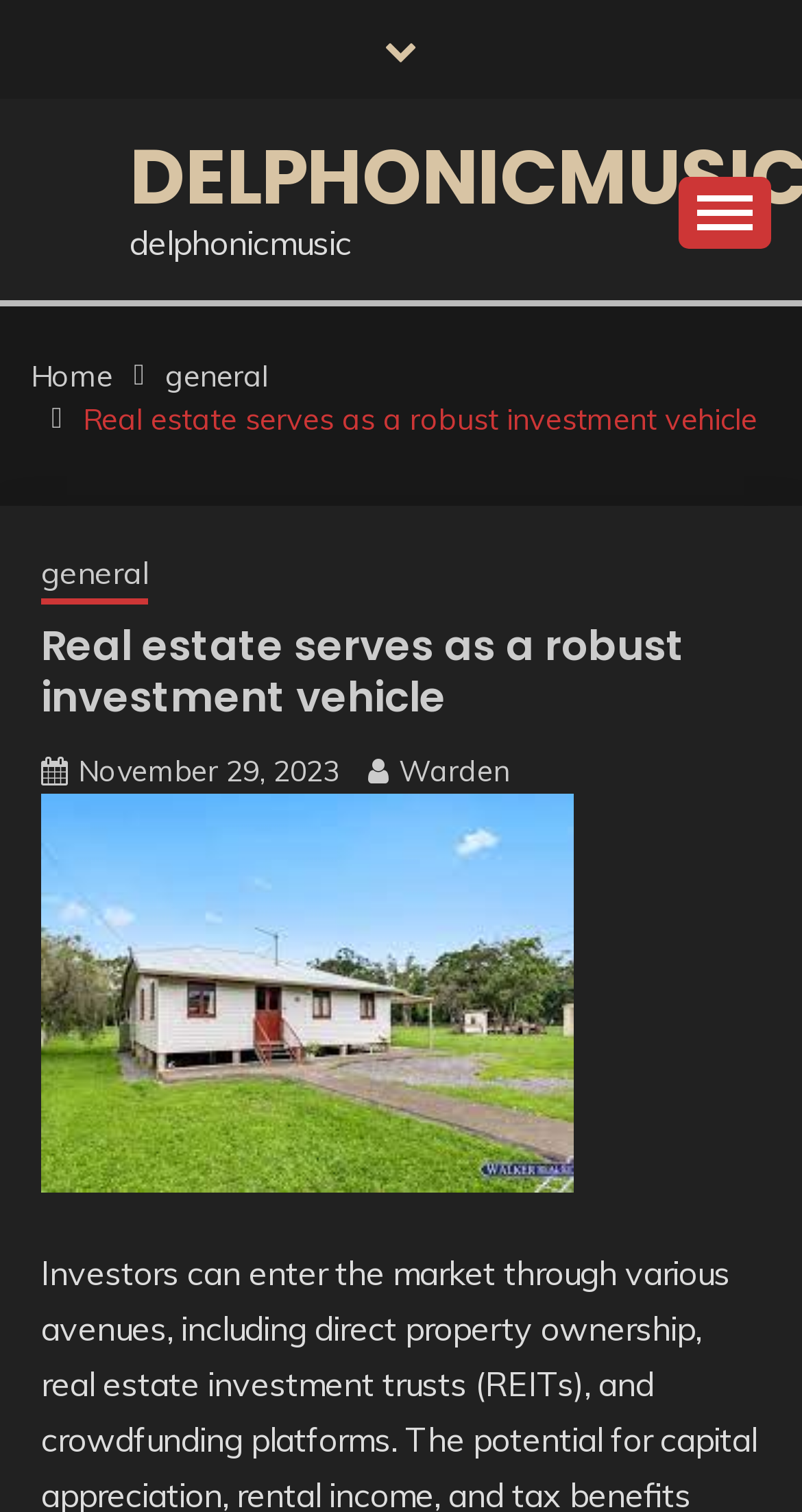What is the purpose of the button at the top right corner?
Refer to the image and respond with a one-word or short-phrase answer.

Menu control